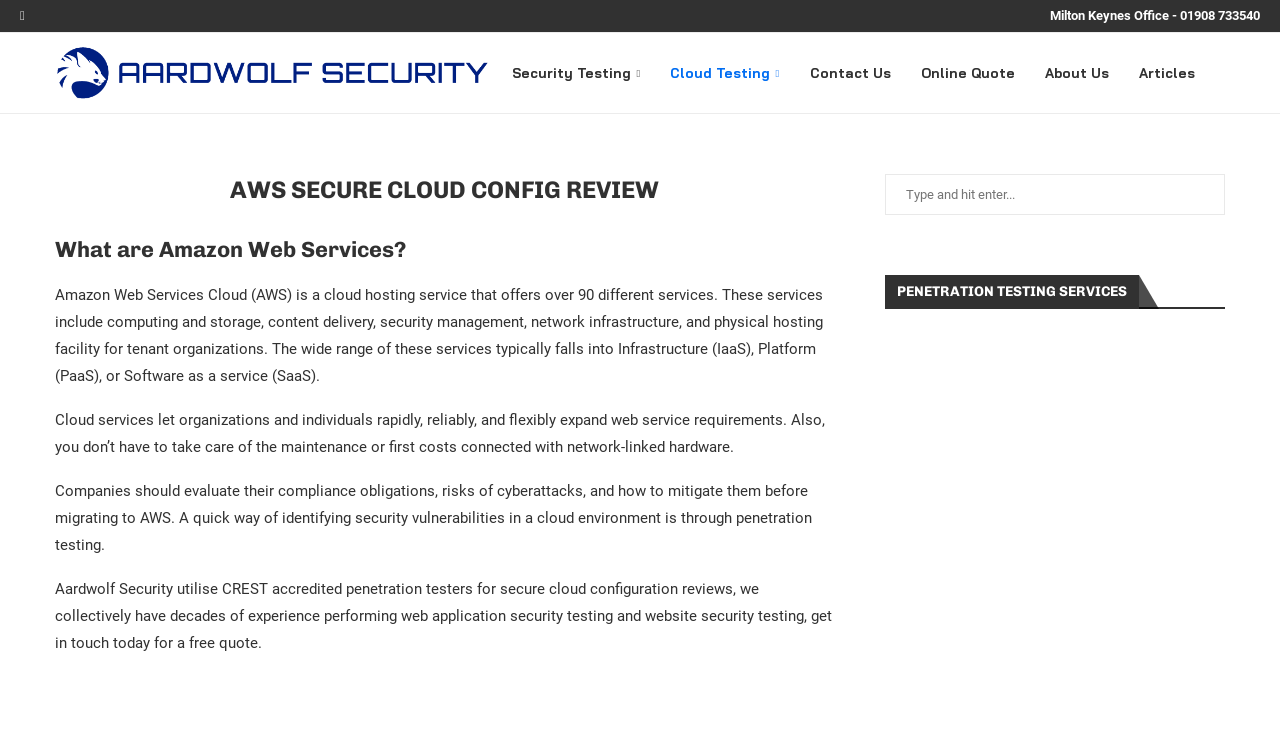Using the information from the screenshot, answer the following question thoroughly:
What can companies do to mitigate cyberattack risks?

Based on the webpage, companies can mitigate cyberattack risks by evaluating their compliance obligations, risks of cyberattacks, and how to mitigate them before migrating to AWS. This is stated in the text, which emphasizes the importance of considering these factors before moving to the cloud.